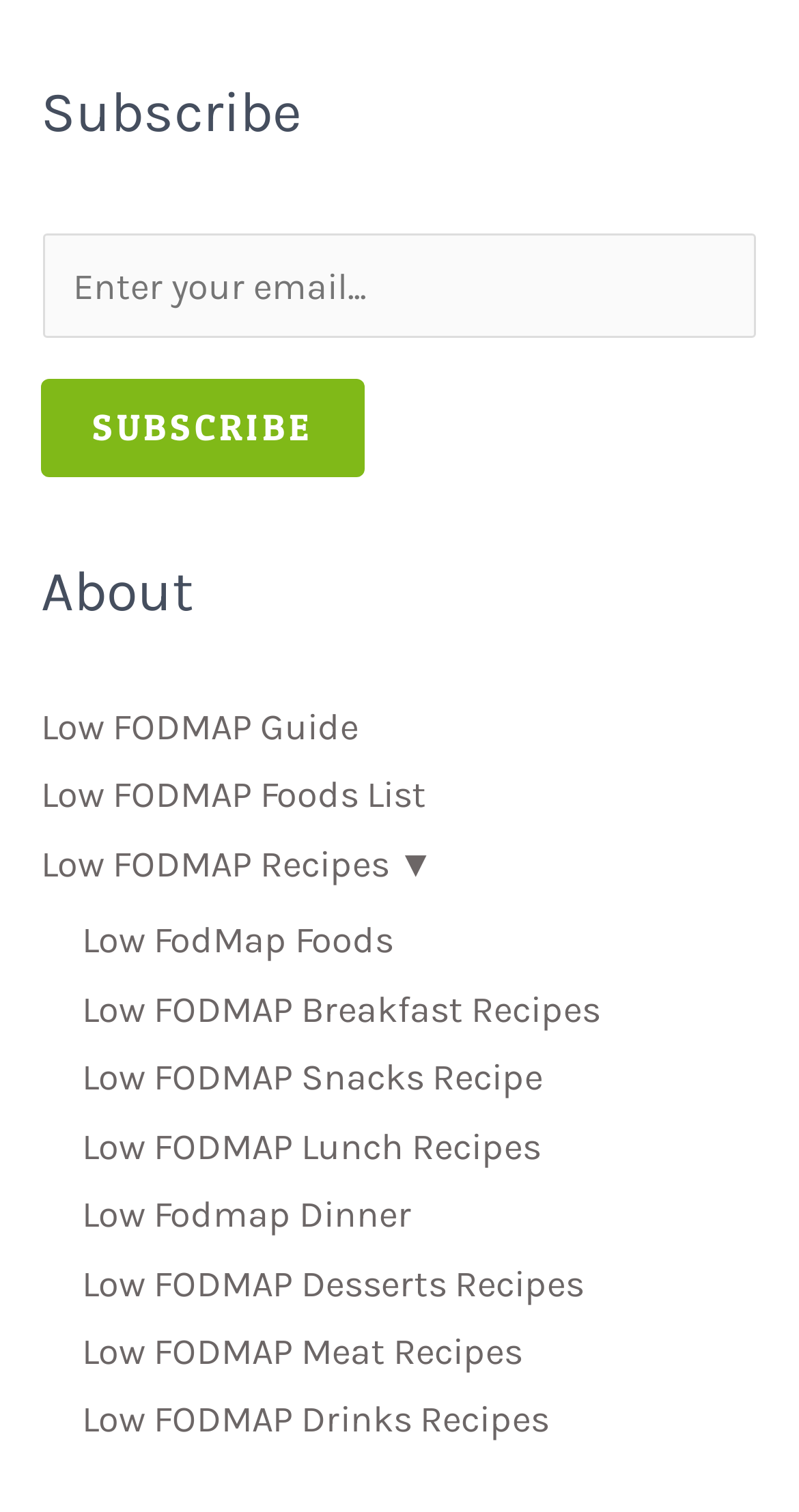Review the image closely and give a comprehensive answer to the question: What is the purpose of the textbox?

The textbox is located below the 'Subscribe' heading and has a placeholder text 'Enter your email...'. This suggests that the purpose of the textbox is to enter an email address, likely for subscription or newsletter purposes.